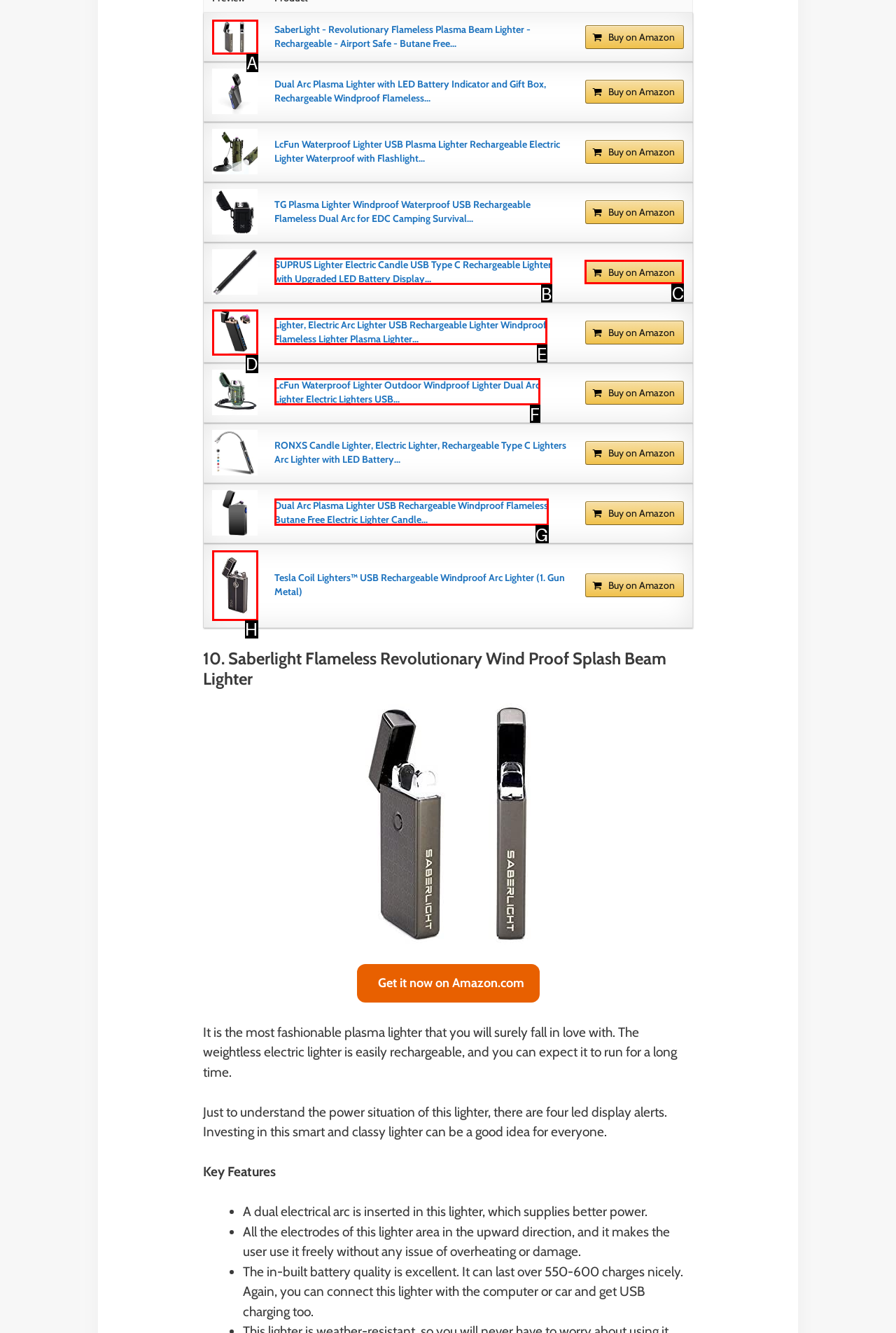Identify which lettered option to click to carry out the task: Click the link to buy SUPRUS Lighter Electric Candle on Amazon. Provide the letter as your answer.

C